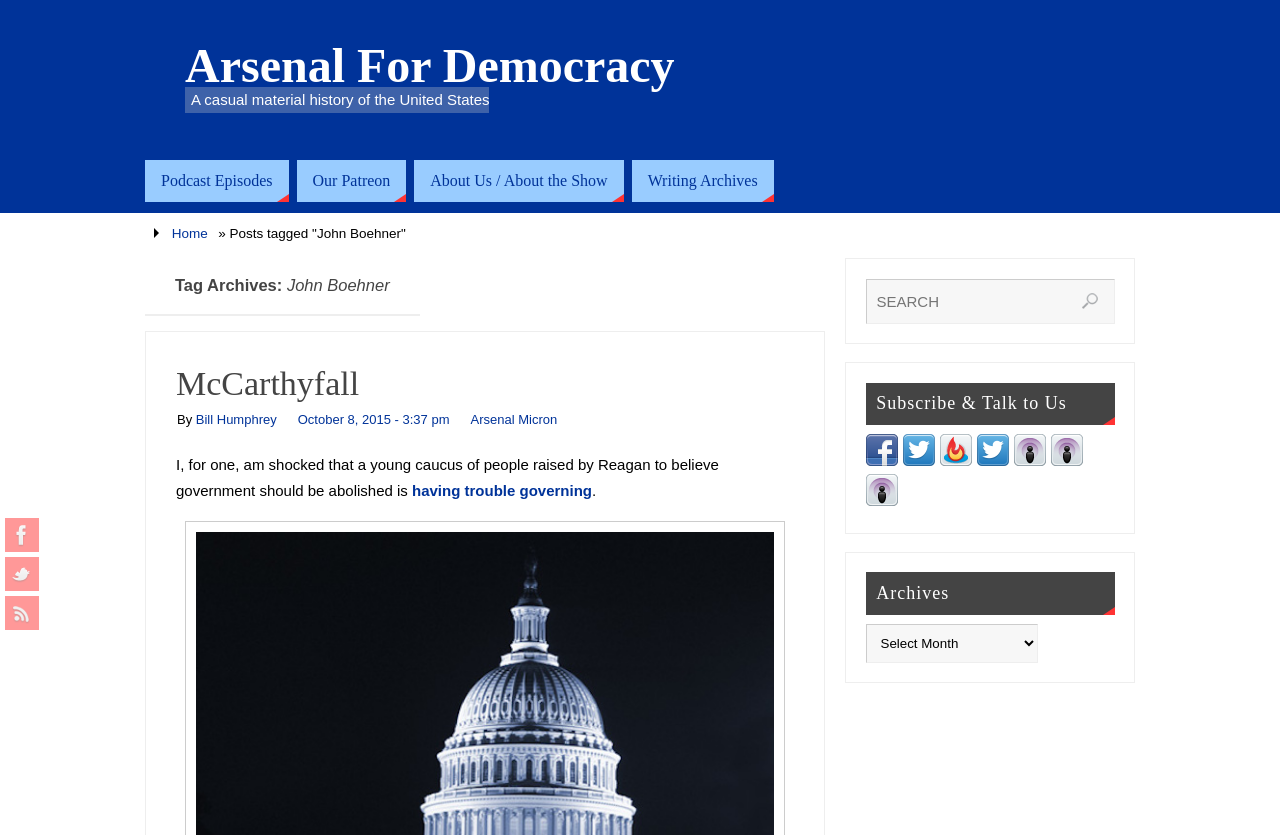Identify the bounding box for the described UI element: "title="Podcast"".

[0.792, 0.541, 0.817, 0.562]